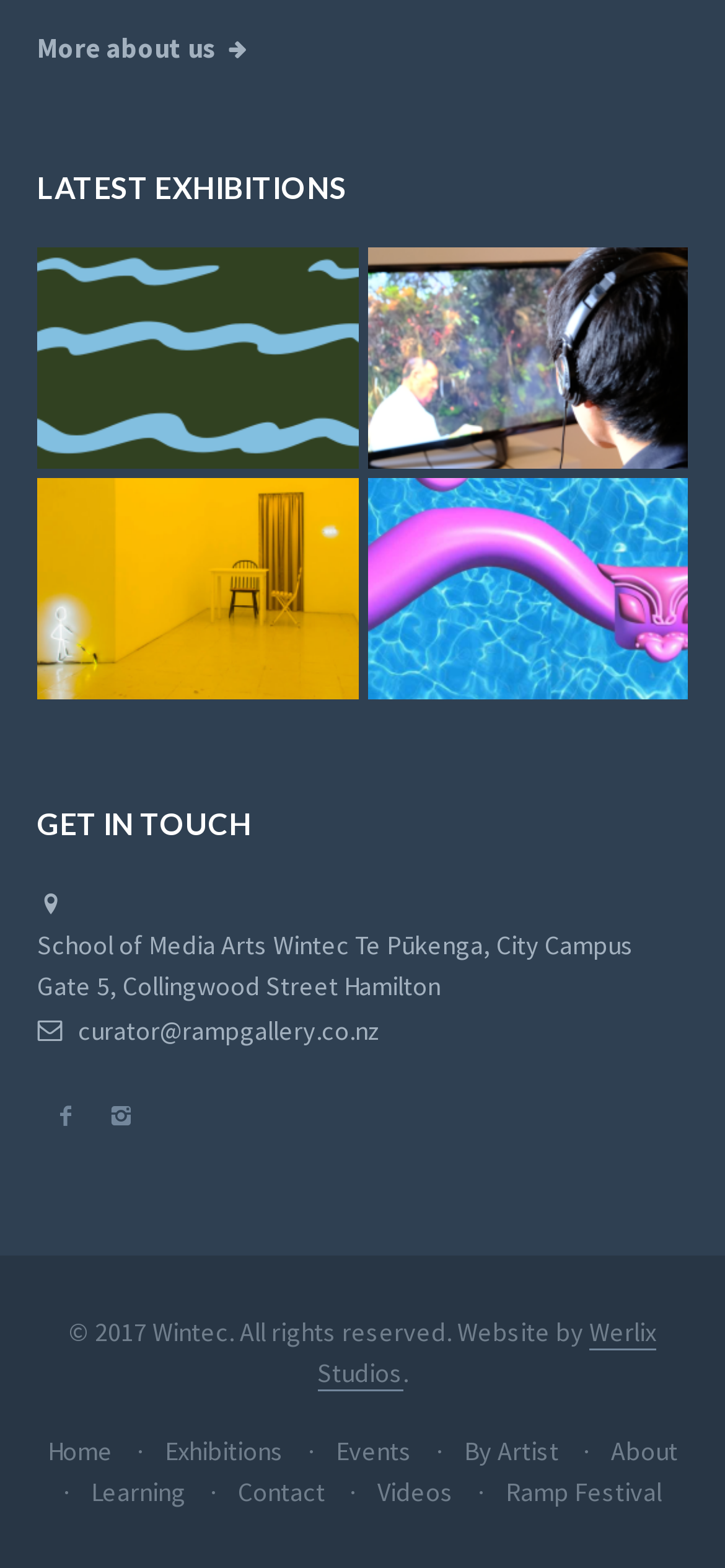Give a concise answer using only one word or phrase for this question:
What is the address of Wintec Te Pūkenga?

Gate 5, Collingwood Street, Hamilton